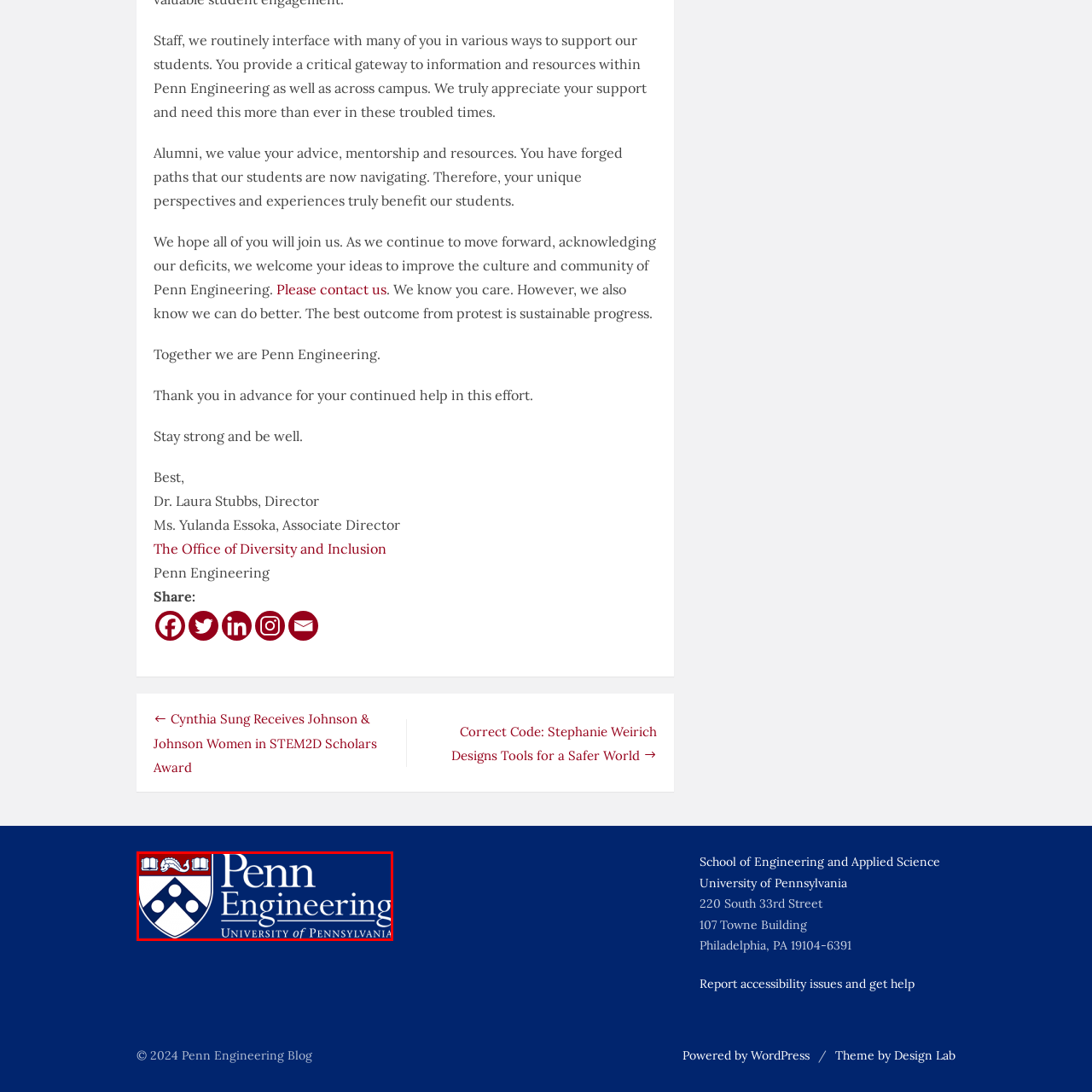Observe the image within the red boundary, What is the name of the university affiliated with Penn Engineering? Respond with a one-word or short phrase answer.

University of Pennsylvania